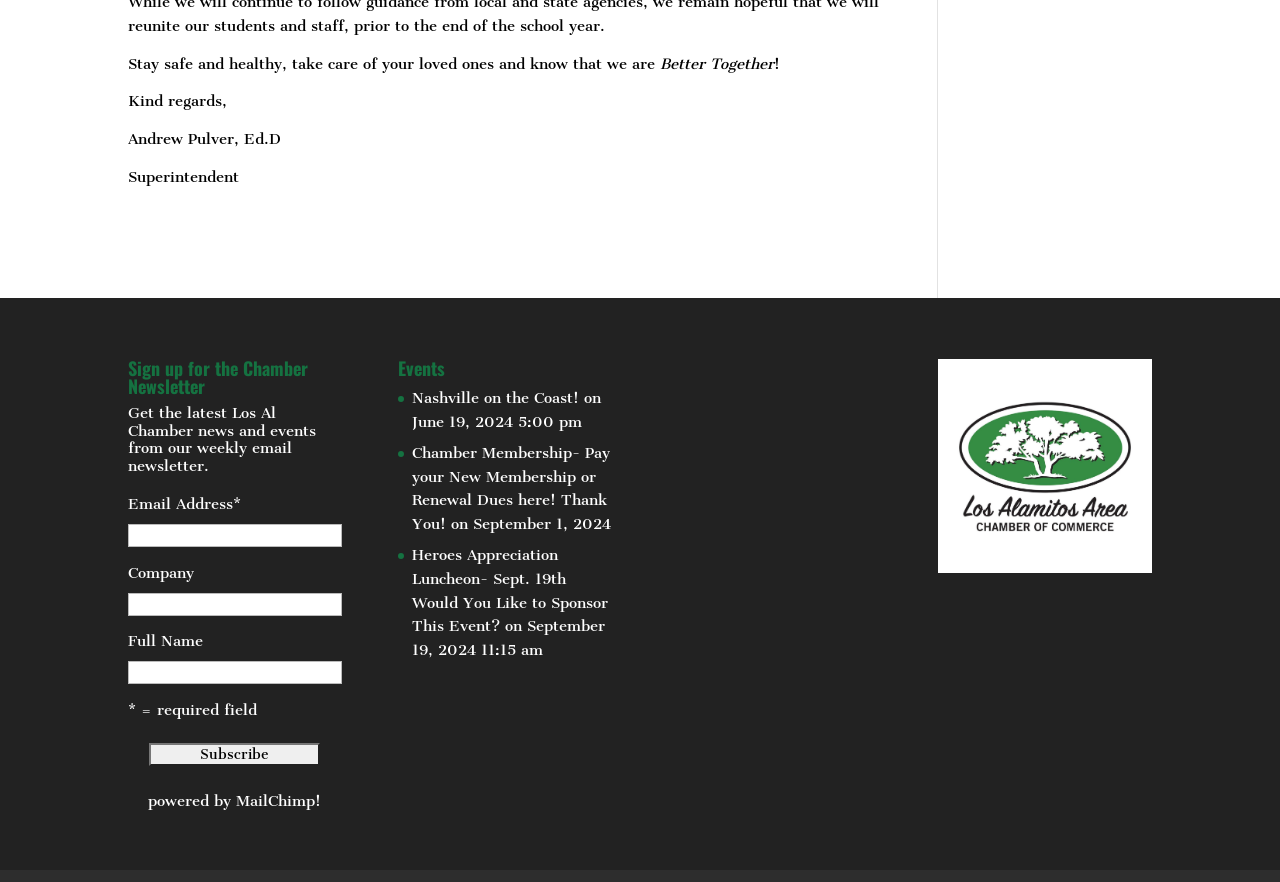Provide a one-word or short-phrase response to the question:
What is required to subscribe to the newsletter?

Email Address